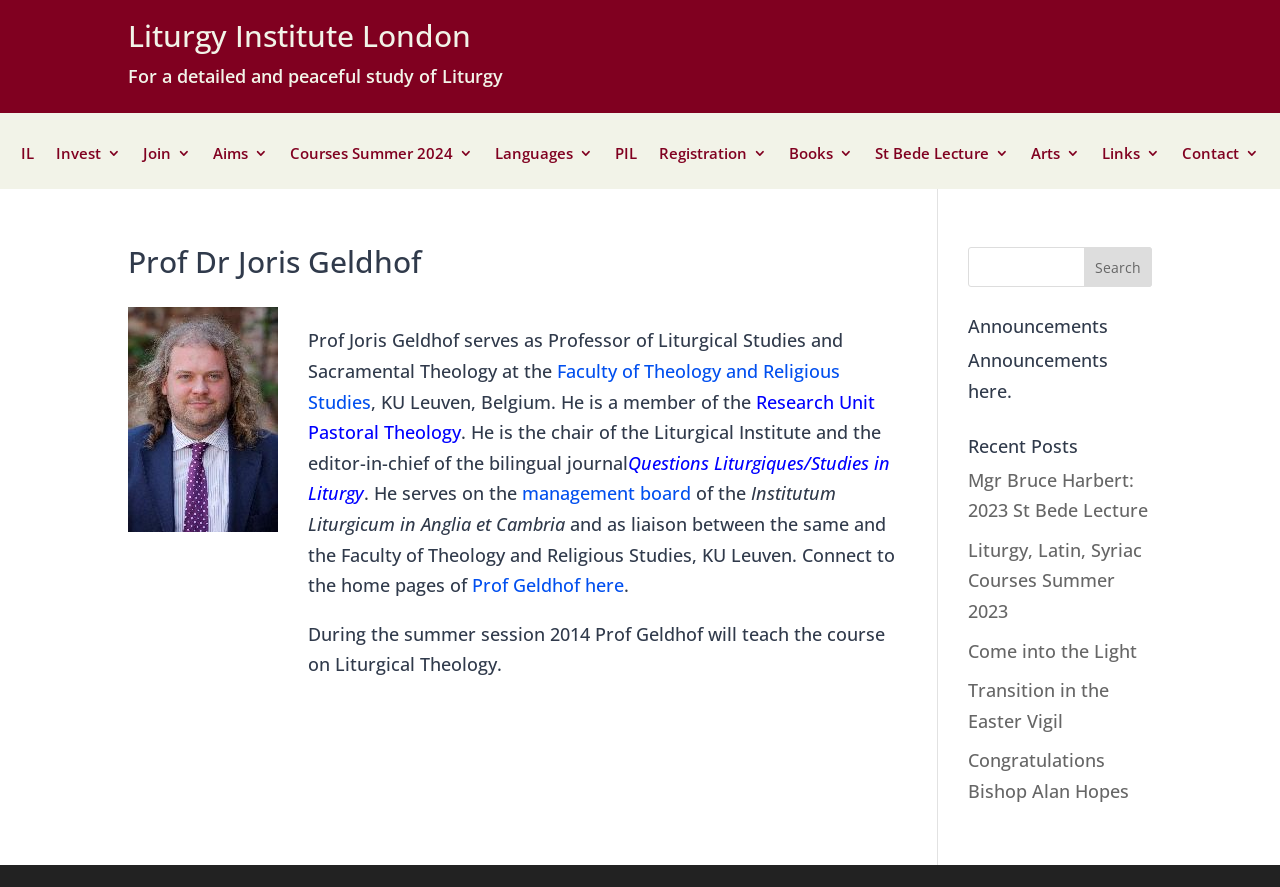How many recent posts are listed on the webpage?
Provide a detailed answer to the question using information from the image.

The question asks for the number of recent posts listed on the webpage, which can be found by counting the link elements under the heading 'Recent Posts', namely 'Mgr Bruce Harbert: 2023 St Bede Lecture', 'Liturgy, Latin, Syriac Courses Summer 2023', 'Come into the Light', and 'Transition in the Easter Vigil'.